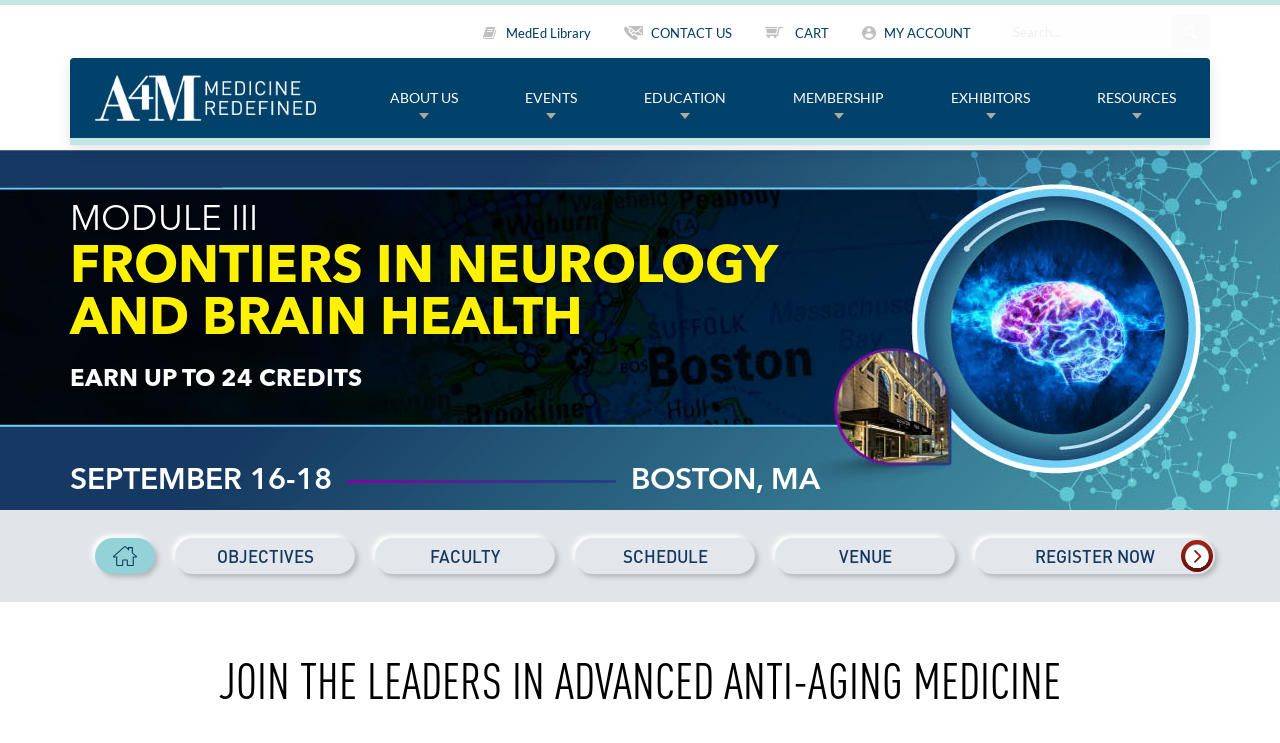Predict the bounding box of the UI element that fits this description: "About Us".

[0.278, 0.077, 0.384, 0.186]